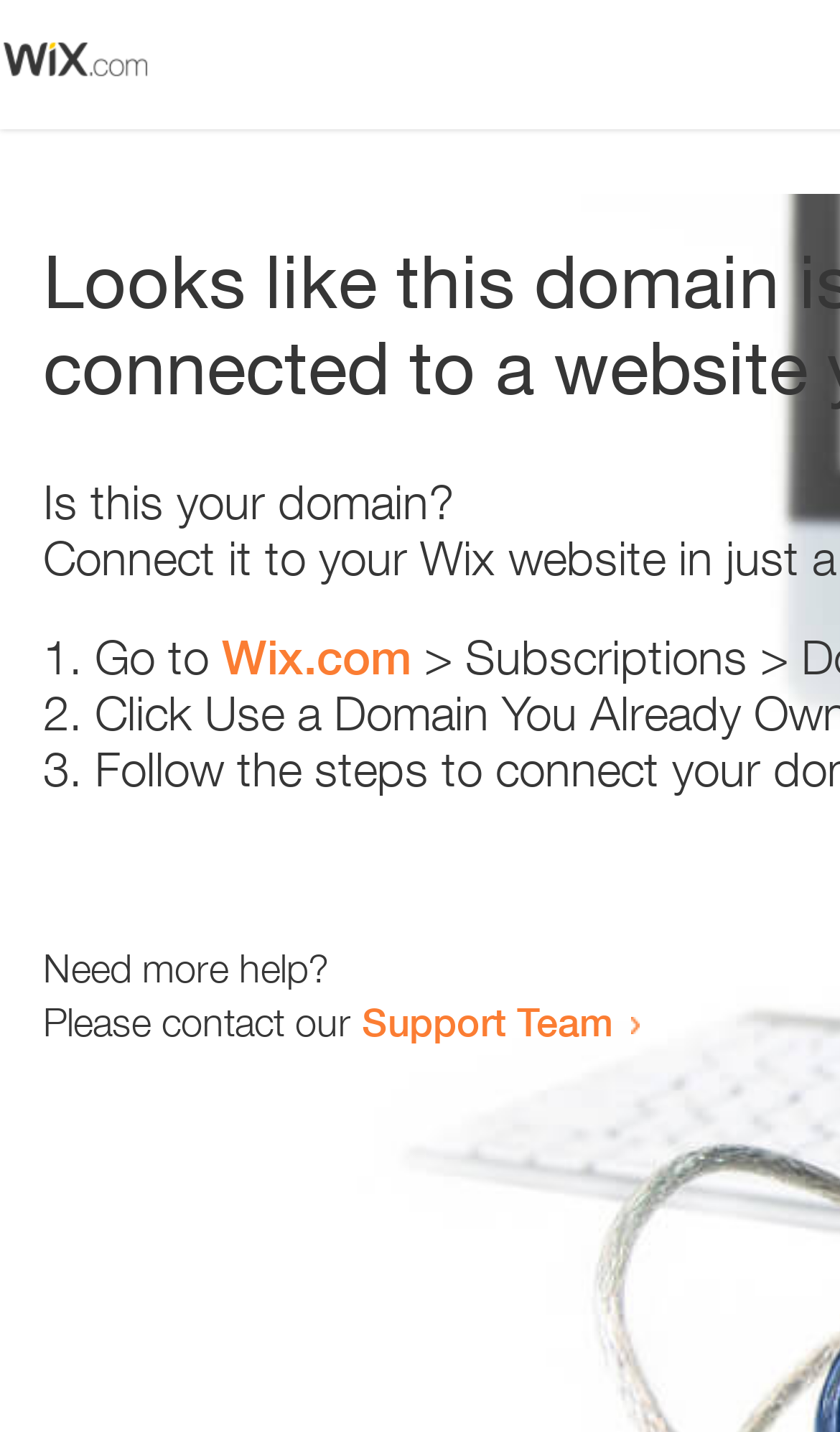What is the domain being referred to?
Answer the question with a detailed explanation, including all necessary information.

The webpage contains a link 'Wix.com' which suggests that the domain being referred to is Wix.com. This can be inferred from the context of the sentence 'Go to Wix.com'.